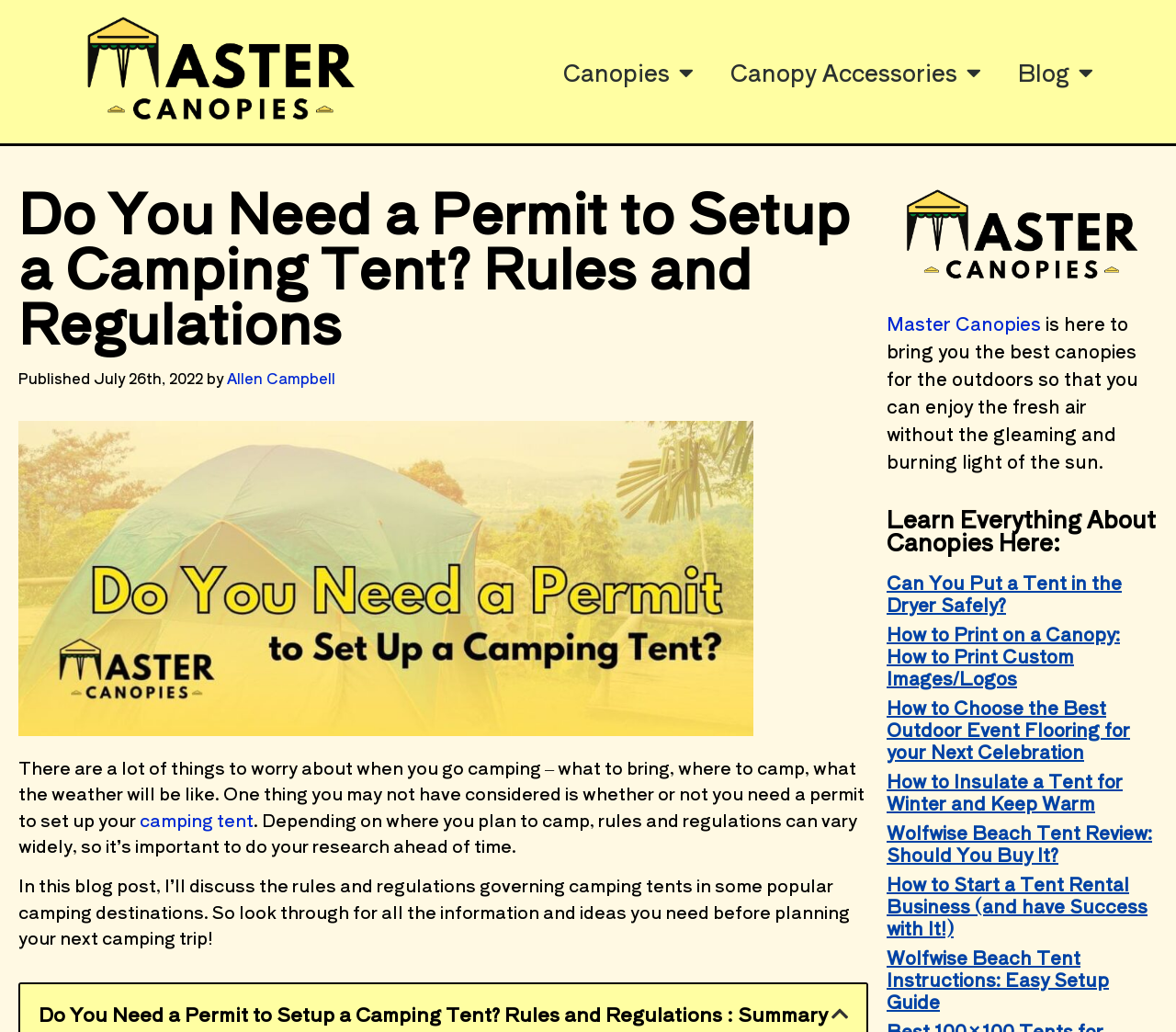Pinpoint the bounding box coordinates of the clickable area needed to execute the instruction: "Enter your comment". The coordinates should be specified as four float numbers between 0 and 1, i.e., [left, top, right, bottom].

None